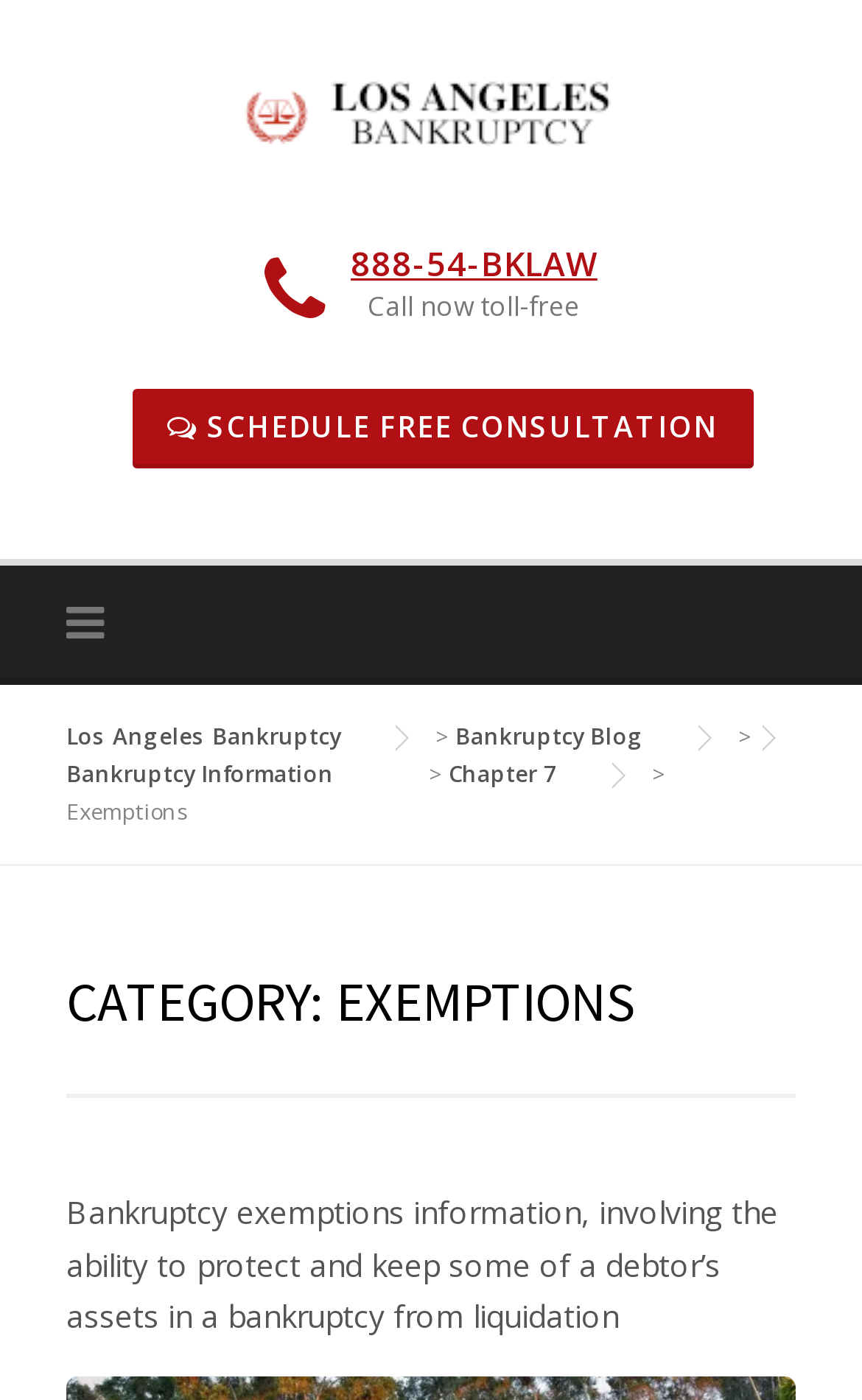What is the name of the law firm or organization?
Answer with a single word or phrase by referring to the visual content.

Los Angeles Bankruptcy